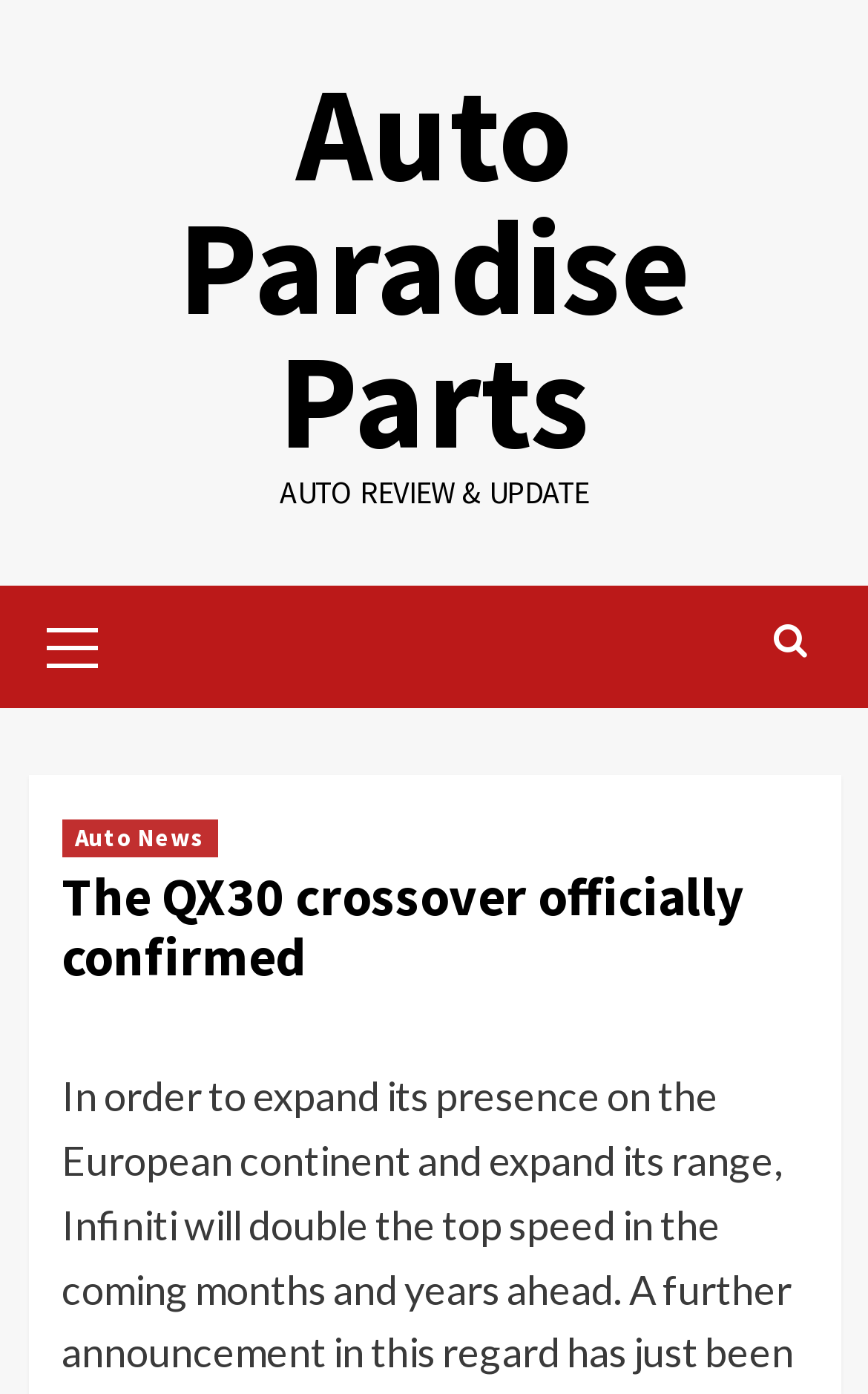Describe the webpage meticulously, covering all significant aspects.

The webpage is about the QX30 crossover, with the title "The QX30 crossover officially confirmed" prominently displayed. At the top left, there is a link to "Auto Paradise Parts". Below this, there is a static text "AUTO REVIEW & UPDATE". 

To the right of the static text, there is a primary menu control, which contains a link labeled "Primary Menu". 

On the top right, there is a search icon represented by the Unicode character "\uf002". 

Below the search icon, there is a header section that contains two links: "Auto News" on the left and the main title "The QX30 crossover officially confirmed" on the right, which spans most of the width of the page.